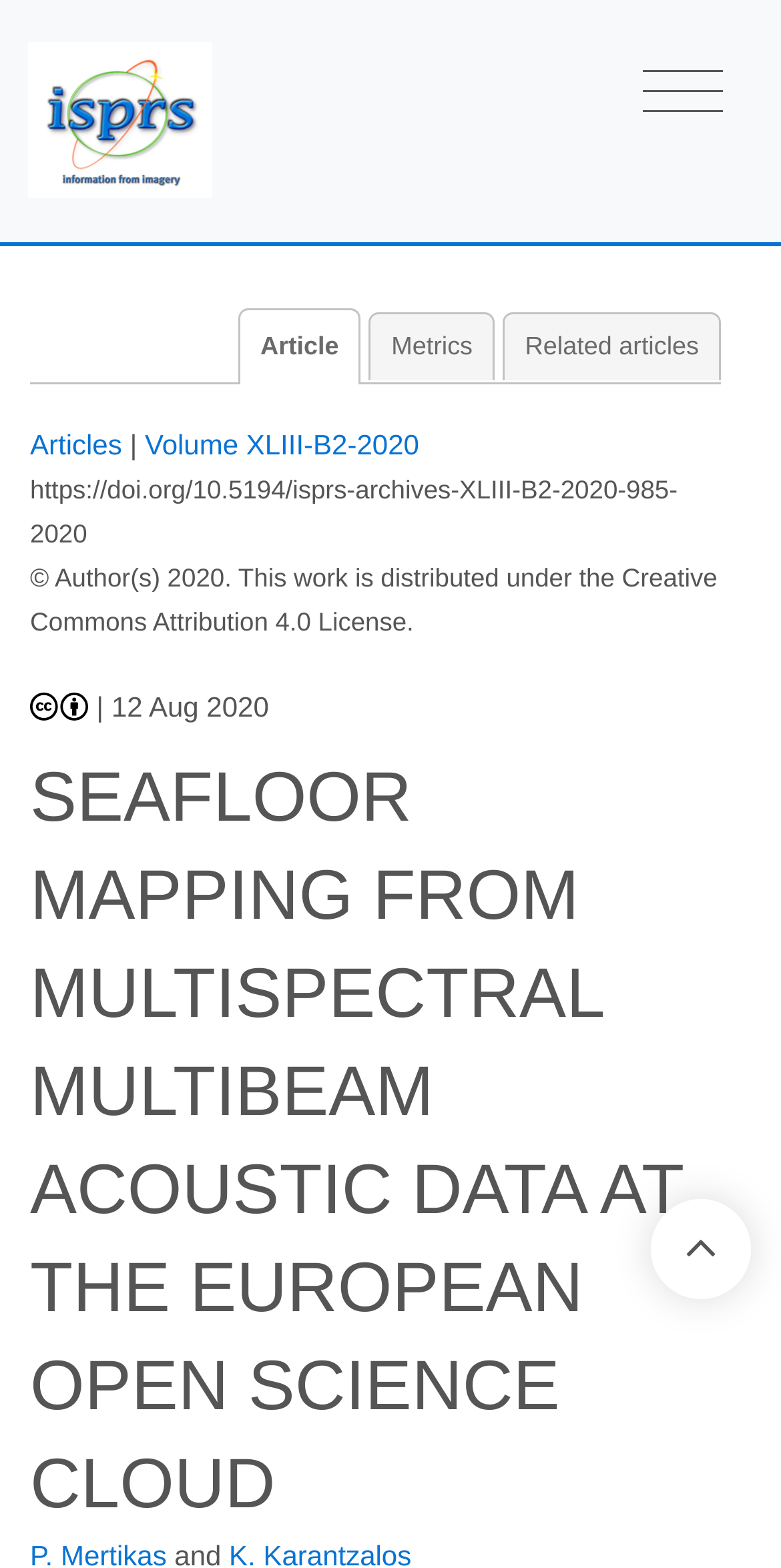Illustrate the webpage with a detailed description.

The webpage is about an article titled "SEAFLOOR MAPPING FROM MULTISPECTRAL MULTIBEAM ACOUSTIC DATA AT THE EUROPEAN OPEN SCIENCE CLOUD". At the top, there is a navigation button labeled "Toggle navigation" on the right side. Below it, there are three links: "Article", "Metrics", and "Related articles", aligned horizontally. 

On the left side, there is a vertical menu with links to "Articles", "Volume XLIII-B2-2020", and an empty link. The menu is separated from the main content by a vertical line. 

The main content starts with a DOI link and a copyright notice, which spans almost the entire width of the page. Below the copyright notice, there is an image on the left, followed by a vertical line, and then the publication date "12 Aug 2020". 

The article title "SEAFLOOR MAPPING FROM MULTISPECTRAL MULTIBEAM ACOUSTIC DATA AT THE EUROPEAN OPEN SCIENCE CLOUD" is displayed prominently in a large font size, taking up most of the page's width. At the bottom right corner, there is a link with a icon.